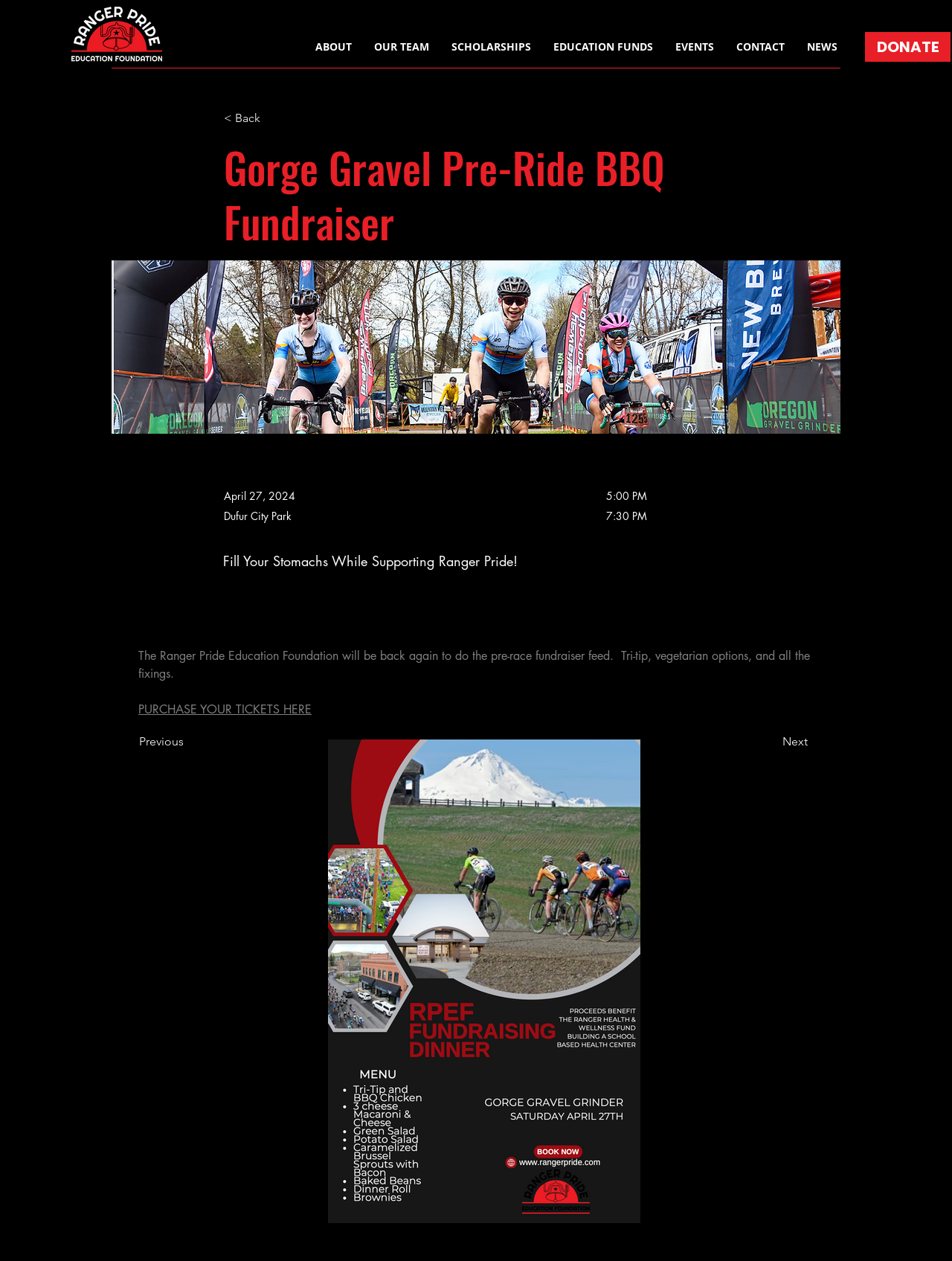Could you specify the bounding box coordinates for the clickable section to complete the following instruction: "Click the Previous button"?

[0.146, 0.577, 0.249, 0.6]